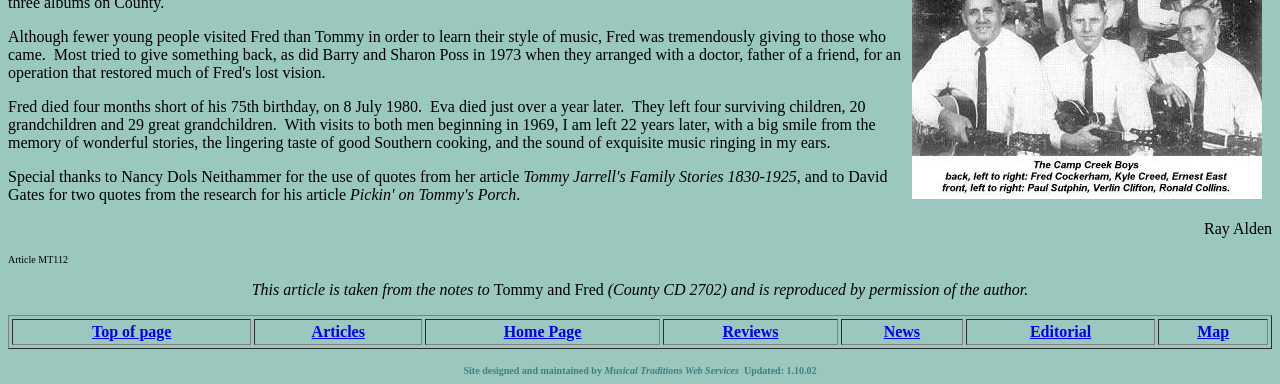What is the name of the web service that designed and maintained the site?
Give a thorough and detailed response to the question.

I found the text 'Site designed and maintained by Musical Traditions Web Services' at the bottom of the webpage, which indicates the name of the web service responsible for the site.